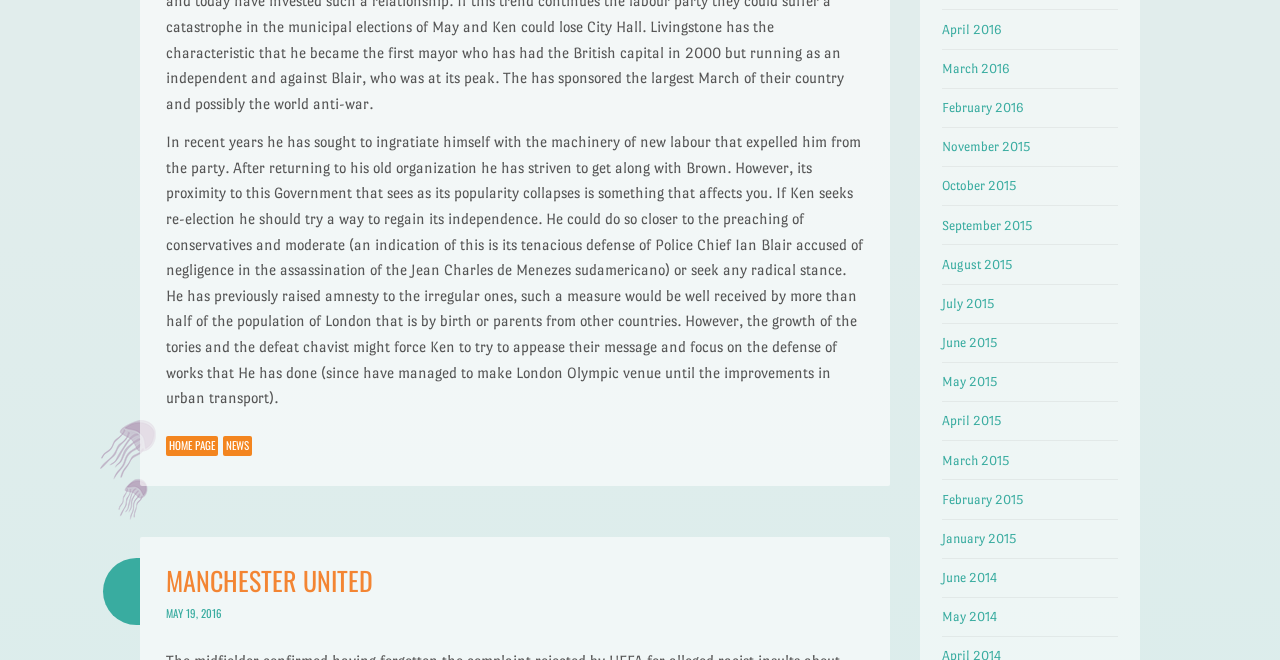Bounding box coordinates should be in the format (top-left x, top-left y, bottom-right x, bottom-right y) and all values should be floating point numbers between 0 and 1. Determine the bounding box coordinate for the UI element described as: news

[0.174, 0.661, 0.197, 0.691]